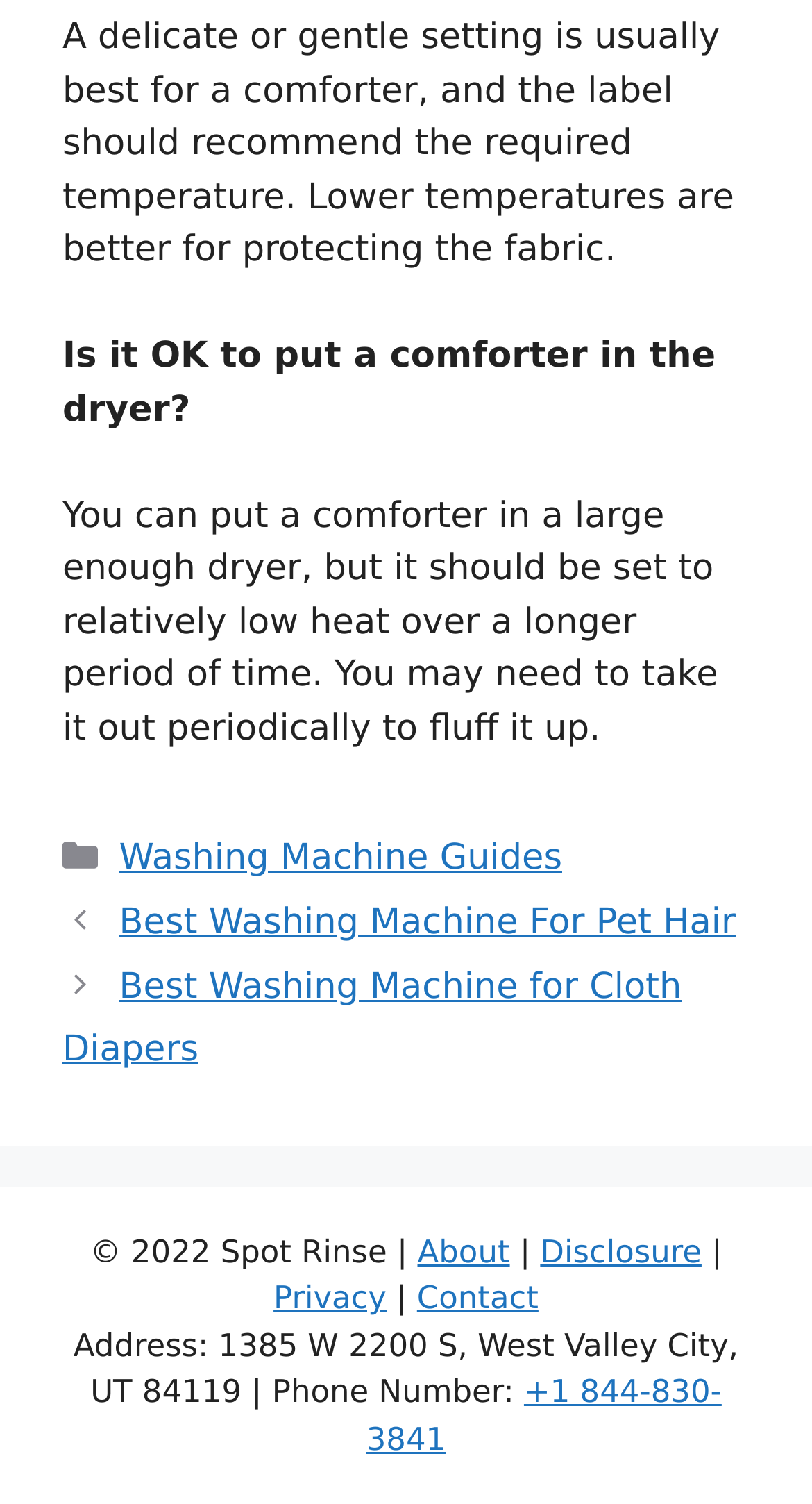Please determine the bounding box coordinates of the section I need to click to accomplish this instruction: "Click on 'Best Washing Machine For Pet Hair'".

[0.147, 0.6, 0.906, 0.627]